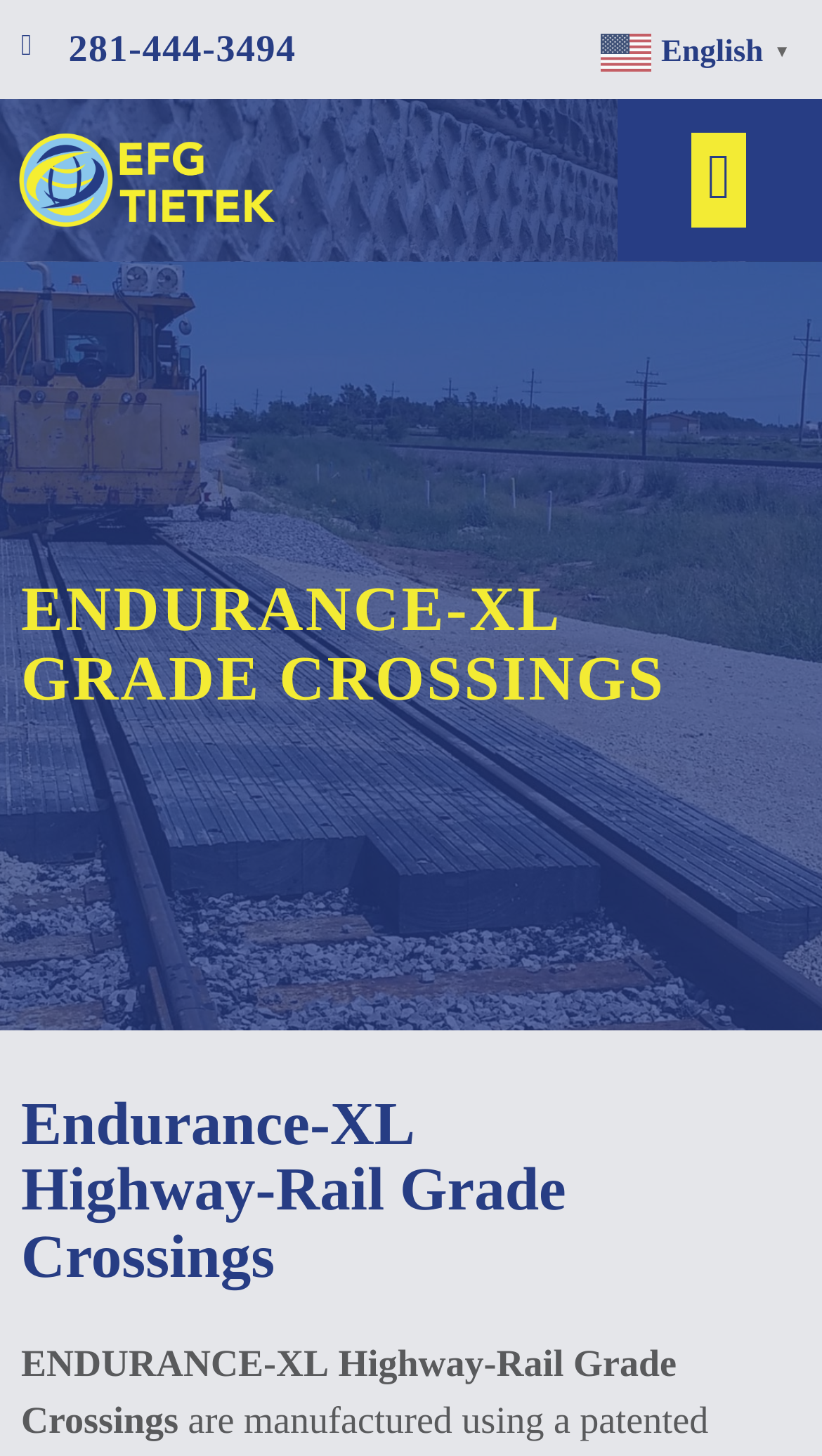Utilize the details in the image to thoroughly answer the following question: What is the purpose of the webpage?

Based on the headings and content of the webpage, I inferred that the purpose of the webpage is to provide information about Endurance-XL grade crossings, which are likely related to highway-rail grade crossings.